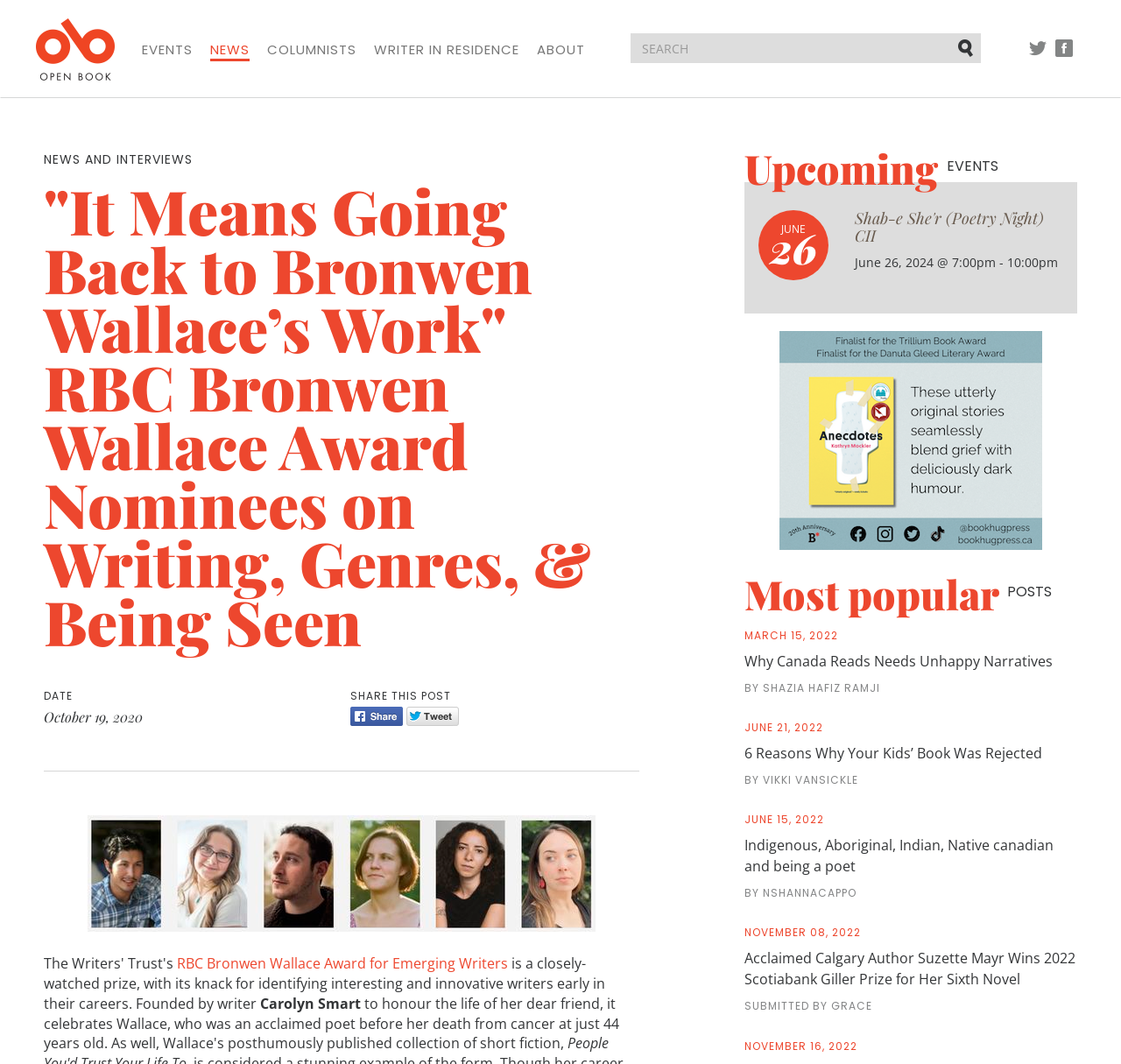Give a concise answer of one word or phrase to the question: 
What is the position of the 'SEARCH' textbox on the webpage?

Top-right